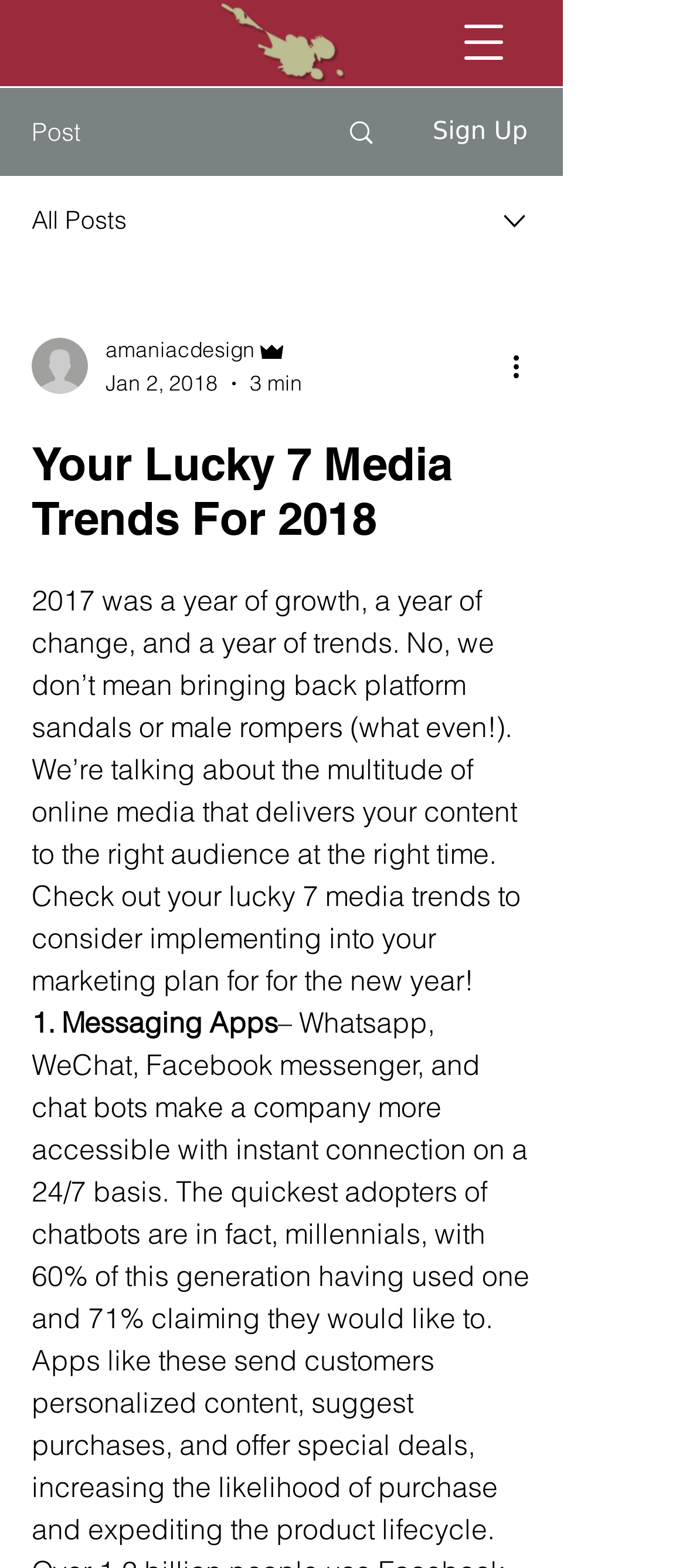Respond to the following question with a brief word or phrase:
What is the first media trend mentioned in the article?

Messaging Apps